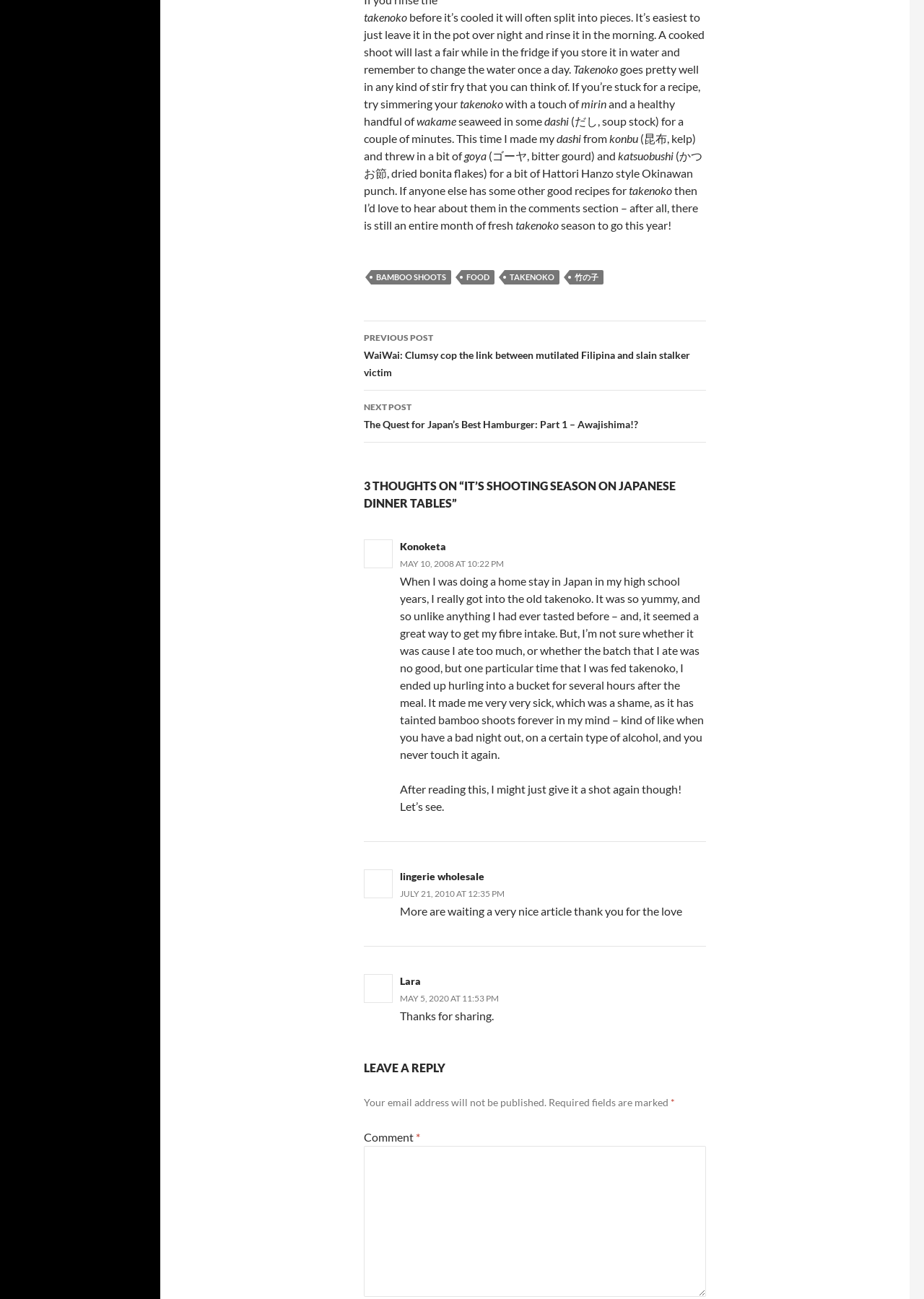Could you indicate the bounding box coordinates of the region to click in order to complete this instruction: "Toggle speed".

None